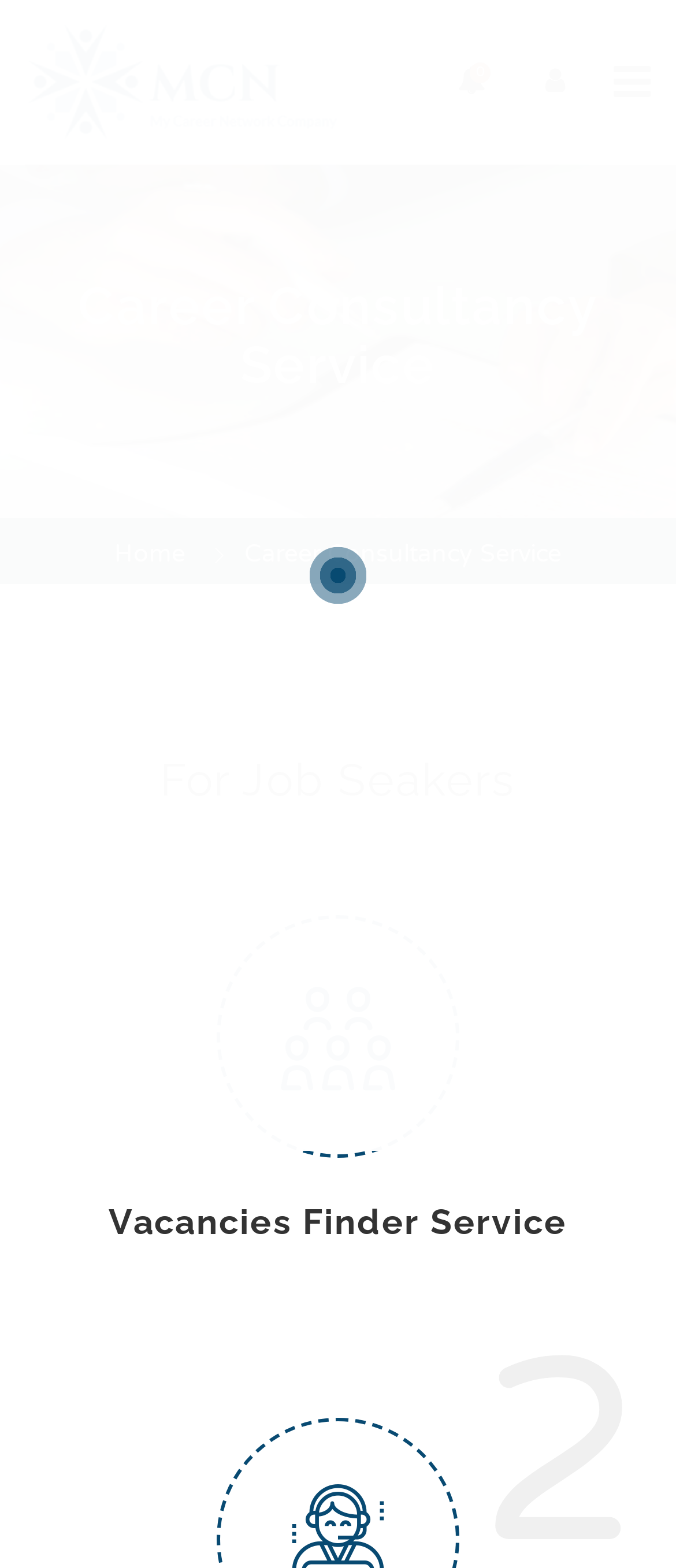Write an extensive caption that covers every aspect of the webpage.

The webpage is titled "Career Consultancy Service - MCN" and features a prominent logo image of "MCN" at the top left corner. Below the logo, there is a heading that reads "Career Consultancy Service" spanning across the top section of the page.

On the top right corner, there are three social media links, represented by icons, arranged horizontally. From left to right, they are Facebook, Twitter, and LinkedIn.

The main content of the page is divided into three sections. The first section is headed "For Job Seakers" and is located in the middle of the page. The second section is headed "Vacancies Finder Service" and is positioned below the first section. This section contains a link to "Vacancies Finder Service" on the right side.

At the top center of the page, there is a navigation link to "Home". Overall, the webpage has a simple and organized layout, with clear headings and concise text.